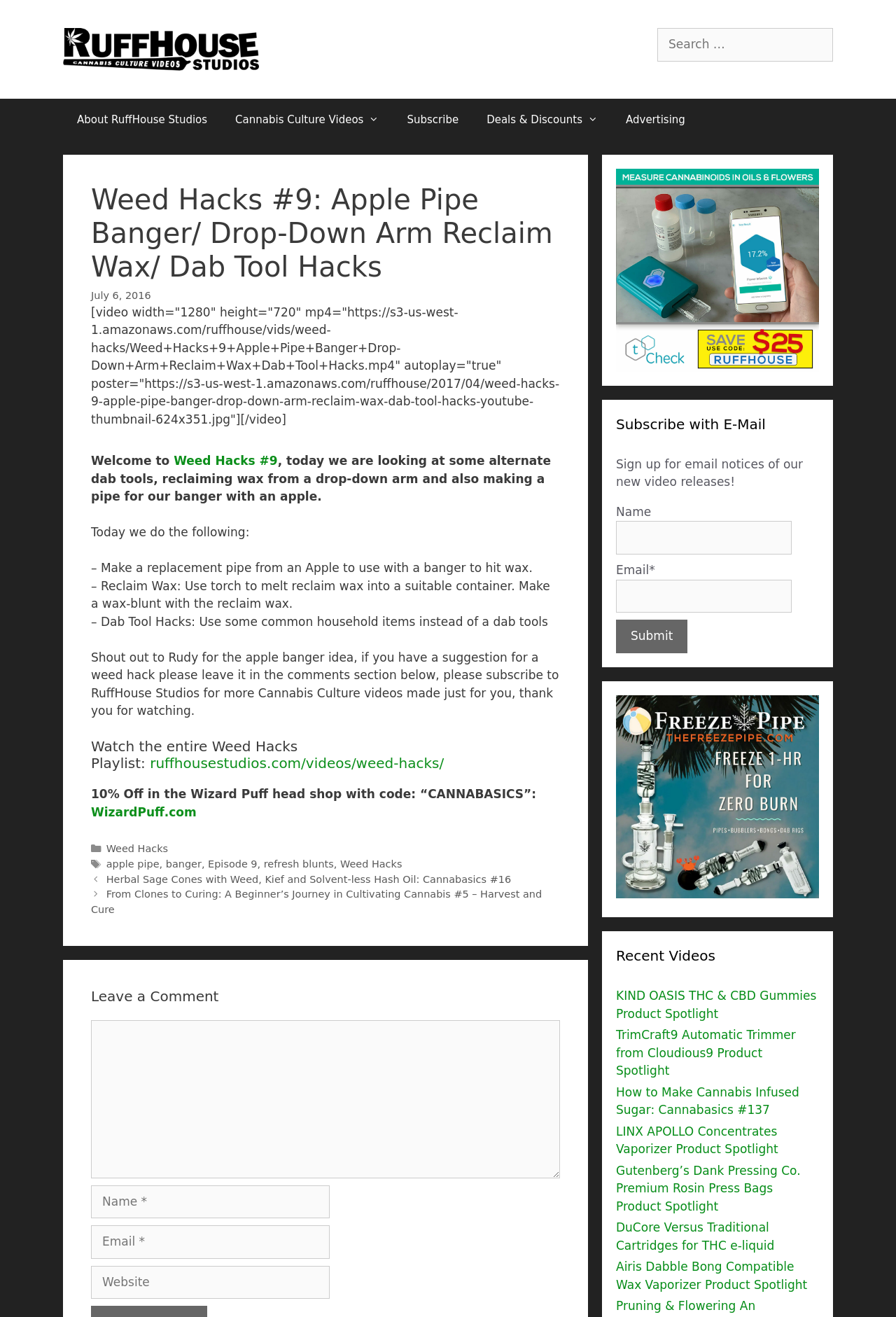Identify the bounding box coordinates of the clickable section necessary to follow the following instruction: "Watch the Weed Hacks video". The coordinates should be presented as four float numbers from 0 to 1, i.e., [left, top, right, bottom].

[0.102, 0.232, 0.624, 0.324]